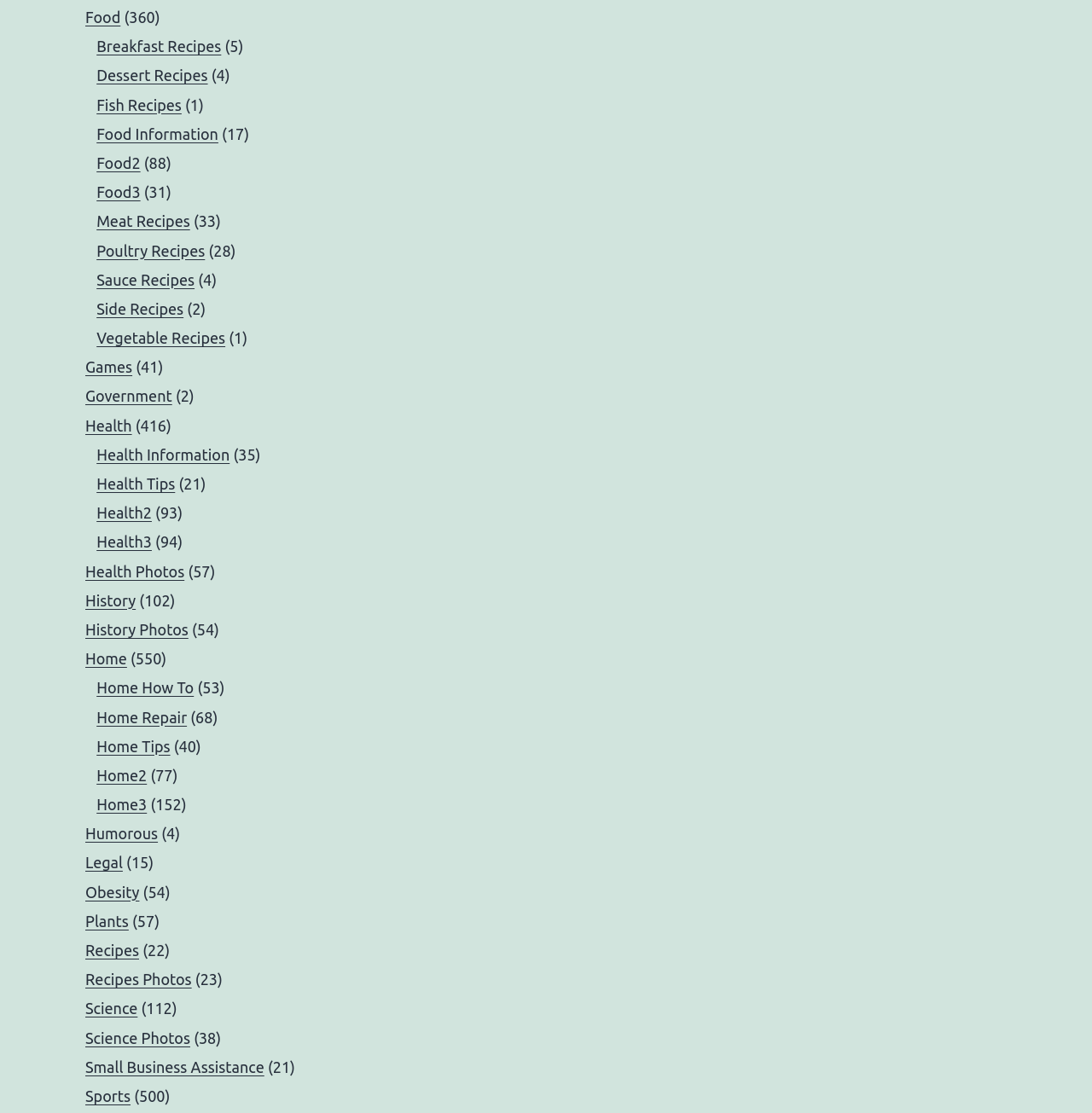Given the webpage screenshot, identify the bounding box of the UI element that matches this description: "Health Information".

[0.088, 0.401, 0.21, 0.416]